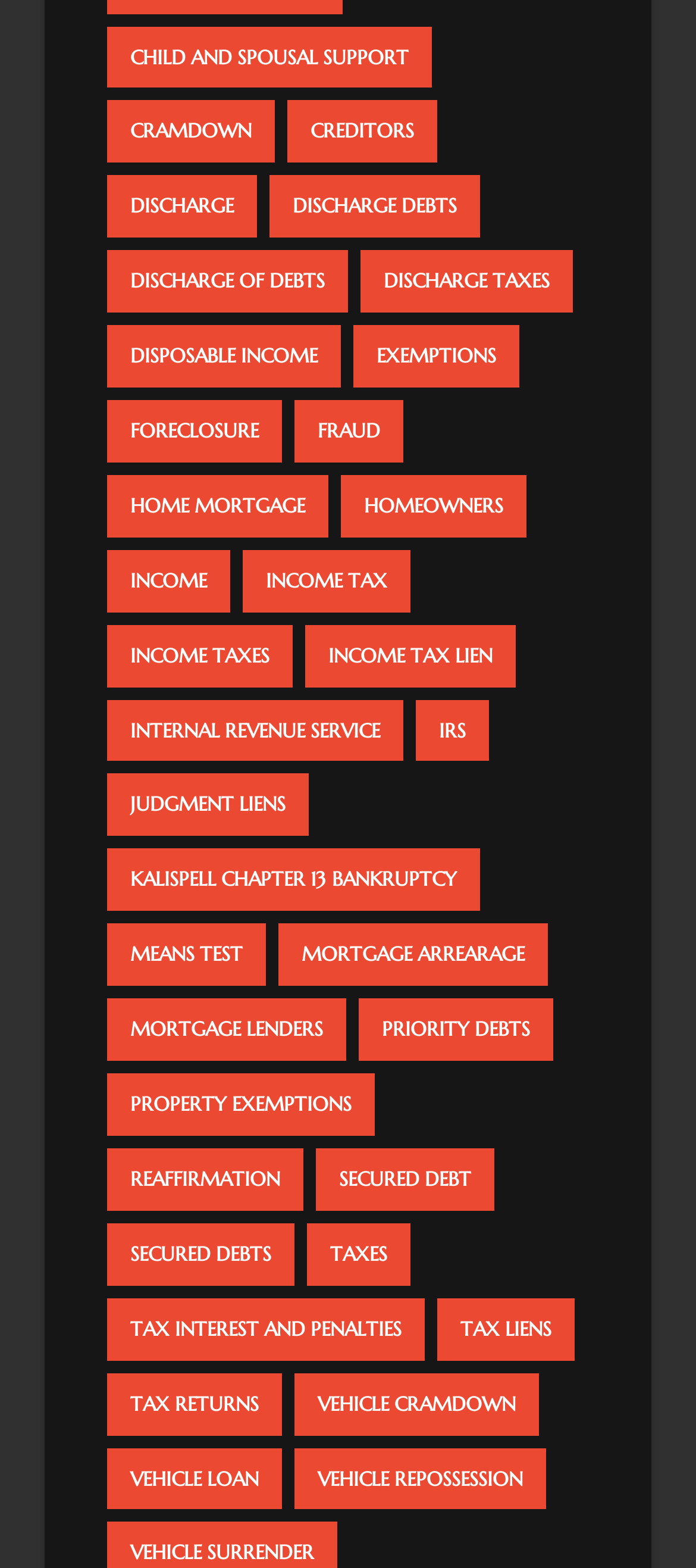Specify the bounding box coordinates of the area to click in order to execute this command: 'Browse December 2023'. The coordinates should consist of four float numbers ranging from 0 to 1, and should be formatted as [left, top, right, bottom].

None